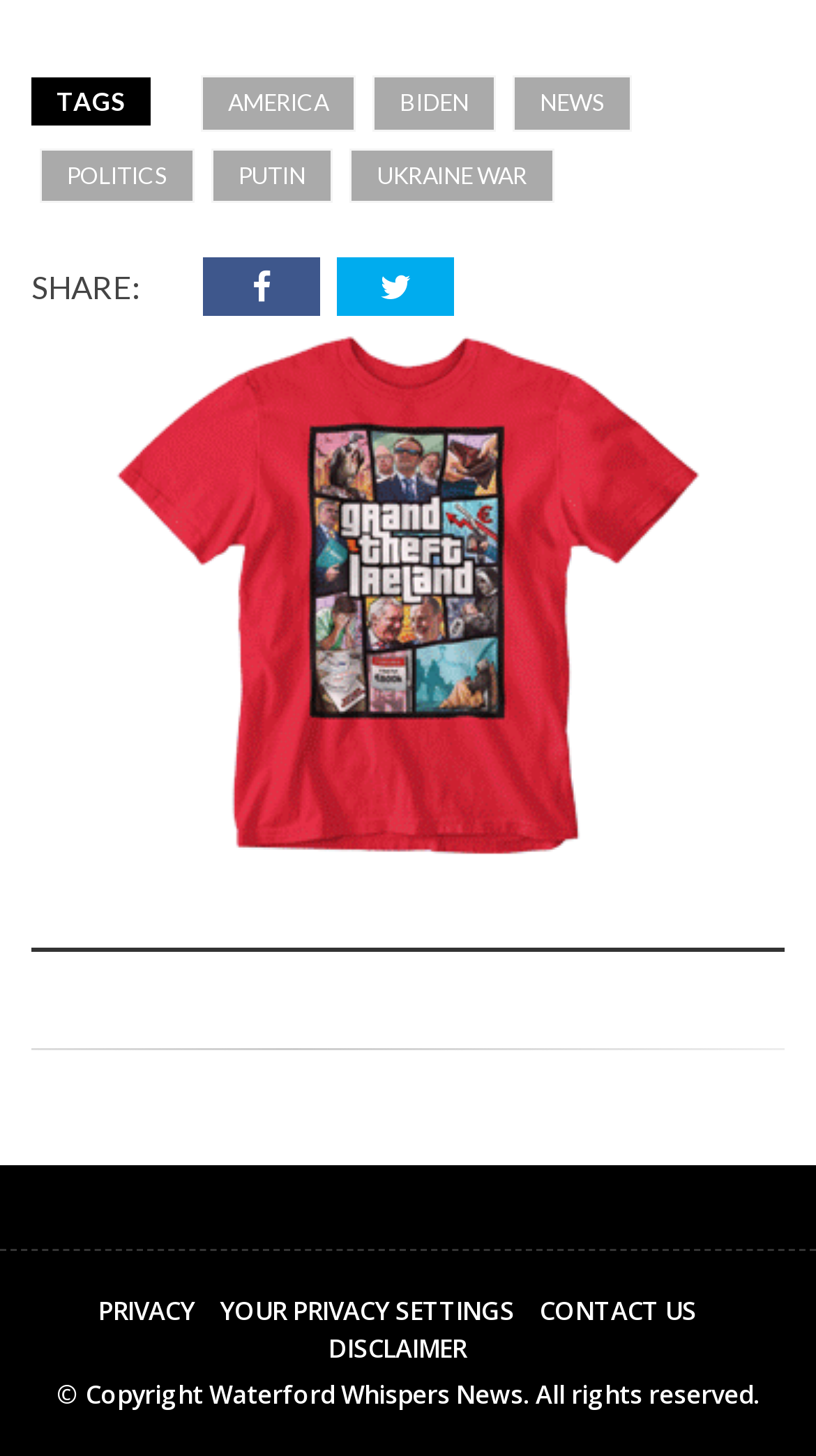Please specify the bounding box coordinates of the area that should be clicked to accomplish the following instruction: "Click on the 'AMERICA' tag". The coordinates should consist of four float numbers between 0 and 1, i.e., [left, top, right, bottom].

[0.246, 0.052, 0.436, 0.09]